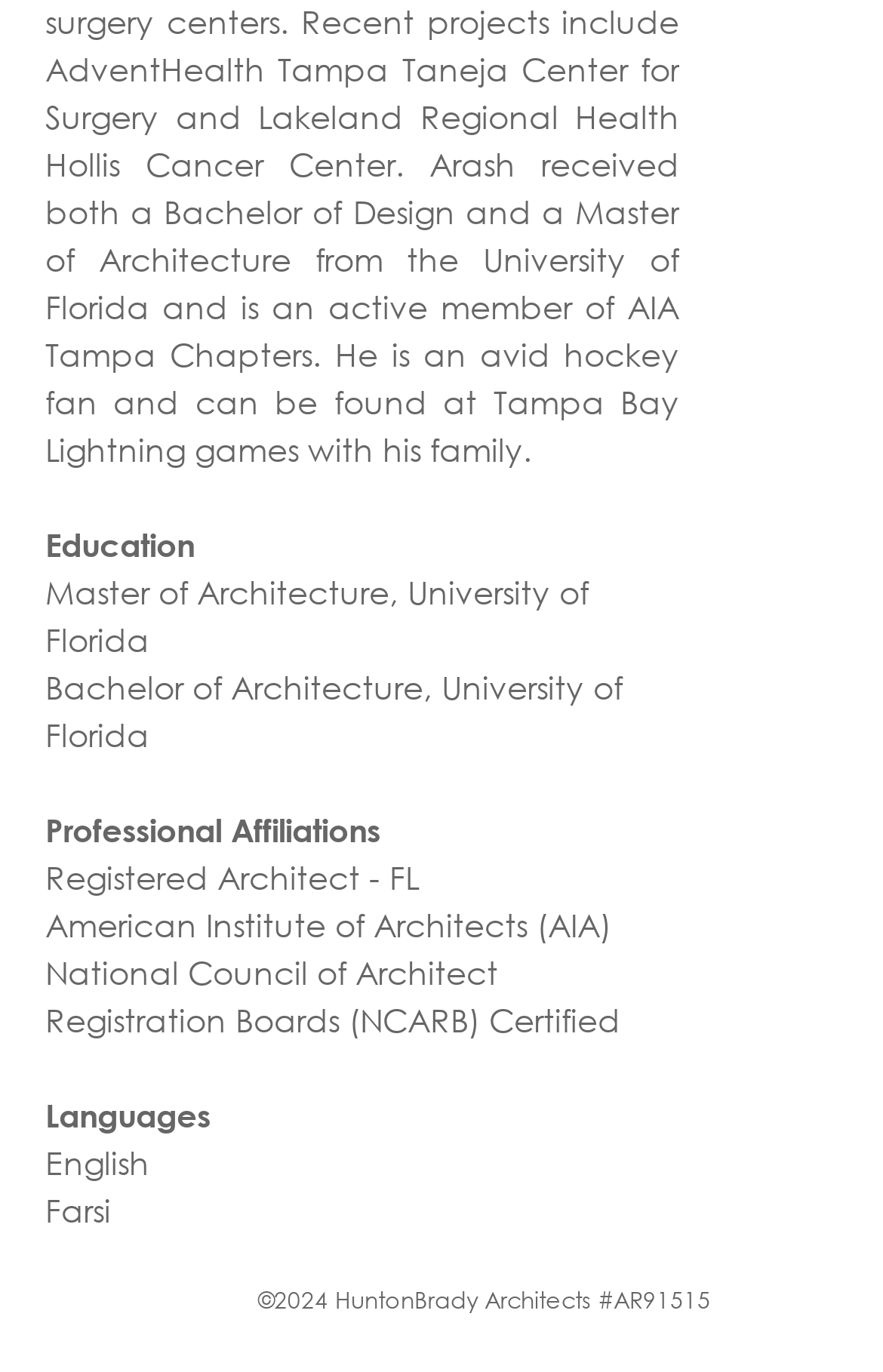Respond to the following question with a brief word or phrase:
What is the person's certification from NCARB?

Certified